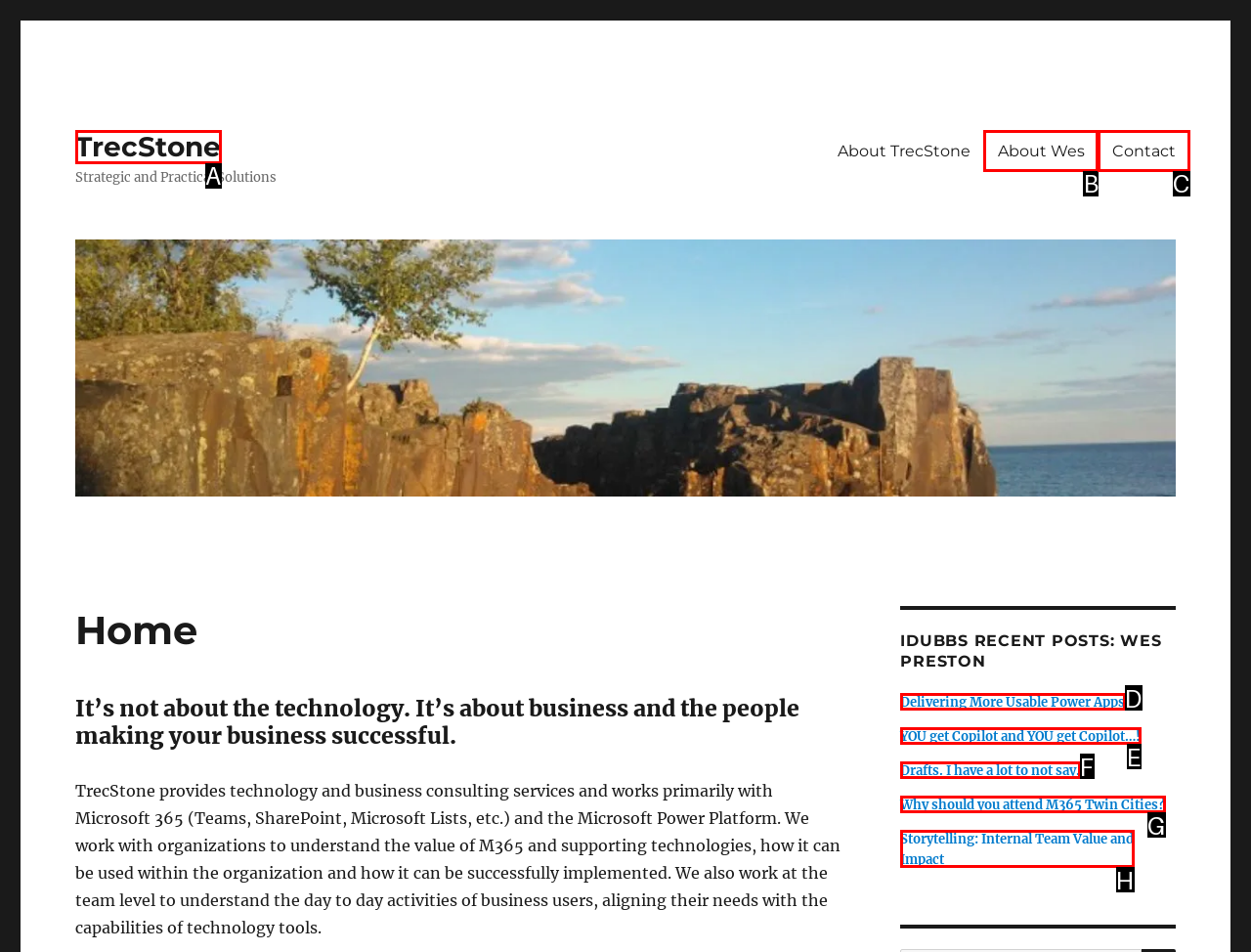Identify the HTML element to click to fulfill this task: contact TrecStone
Answer with the letter from the given choices.

C